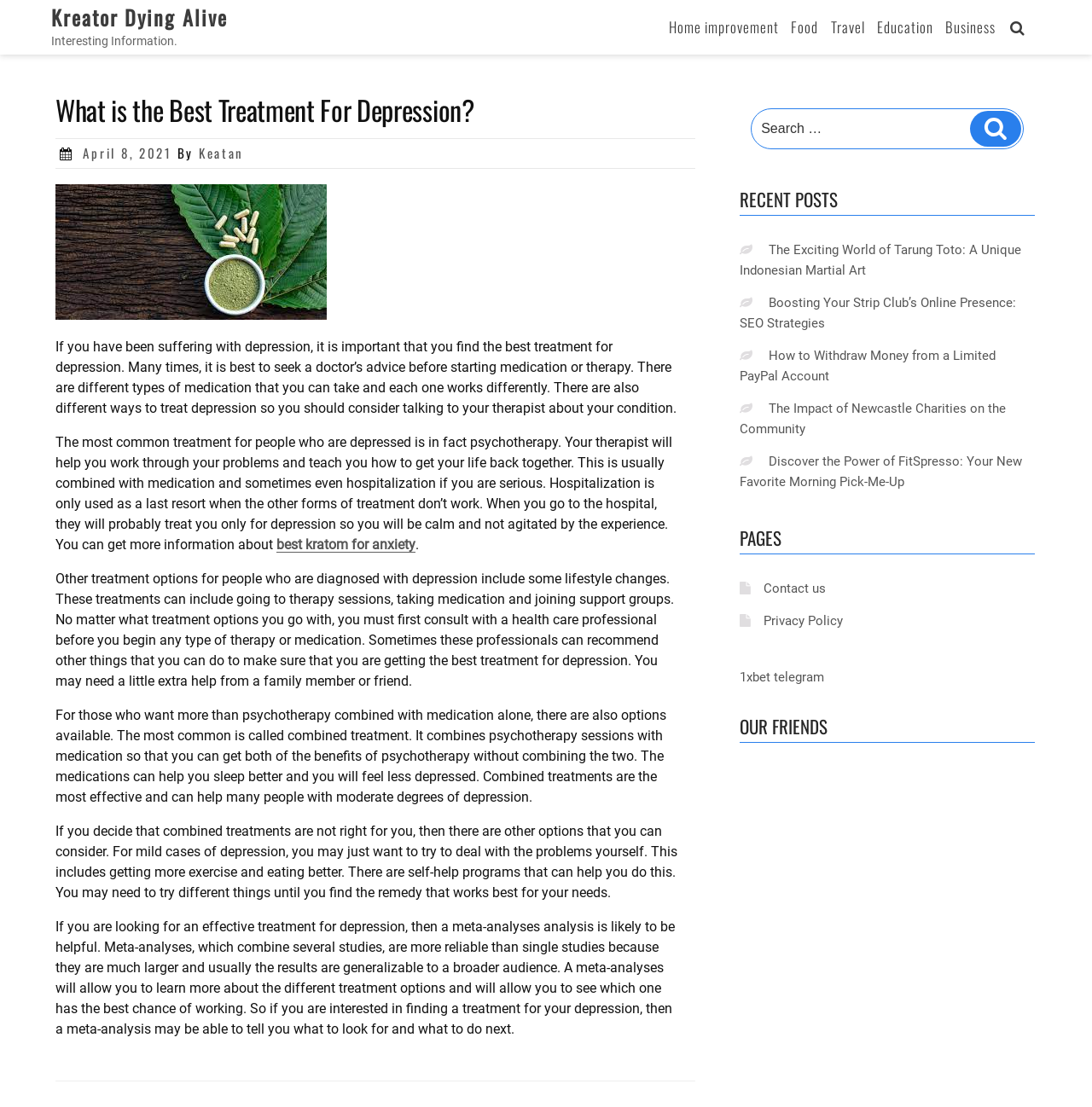What is the search box placeholder text?
Based on the image, answer the question with as much detail as possible.

The search box can be found in the blog sidebar, and its placeholder text is 'Search …', which is visible when the search box is empty.